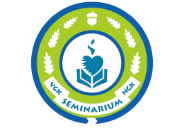What do the green and blue elements surrounding the heart represent?
Please respond to the question with a detailed and informative answer.

According to the caption, the green and blue elements surrounding the heart in the emblem suggest growth and wisdom, which are essential aspects of the institution's mission to equip leaders for effective ministry in modern contexts.